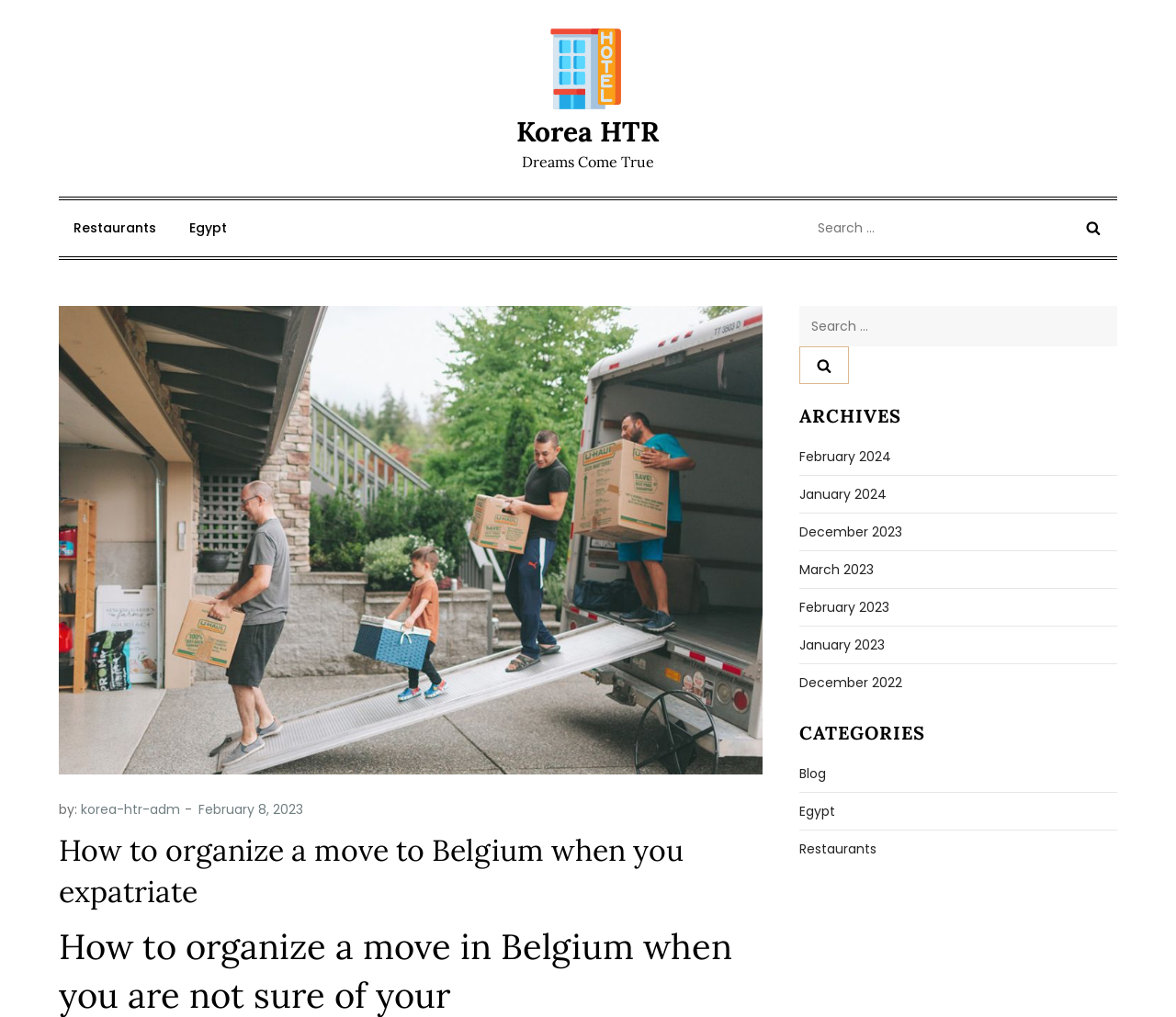By analyzing the image, answer the following question with a detailed response: What is the latest article posted on the webpage?

The latest article posted on the webpage can be found at the bottom of the webpage, where it says 'February 8, 2023' with a link to the article.